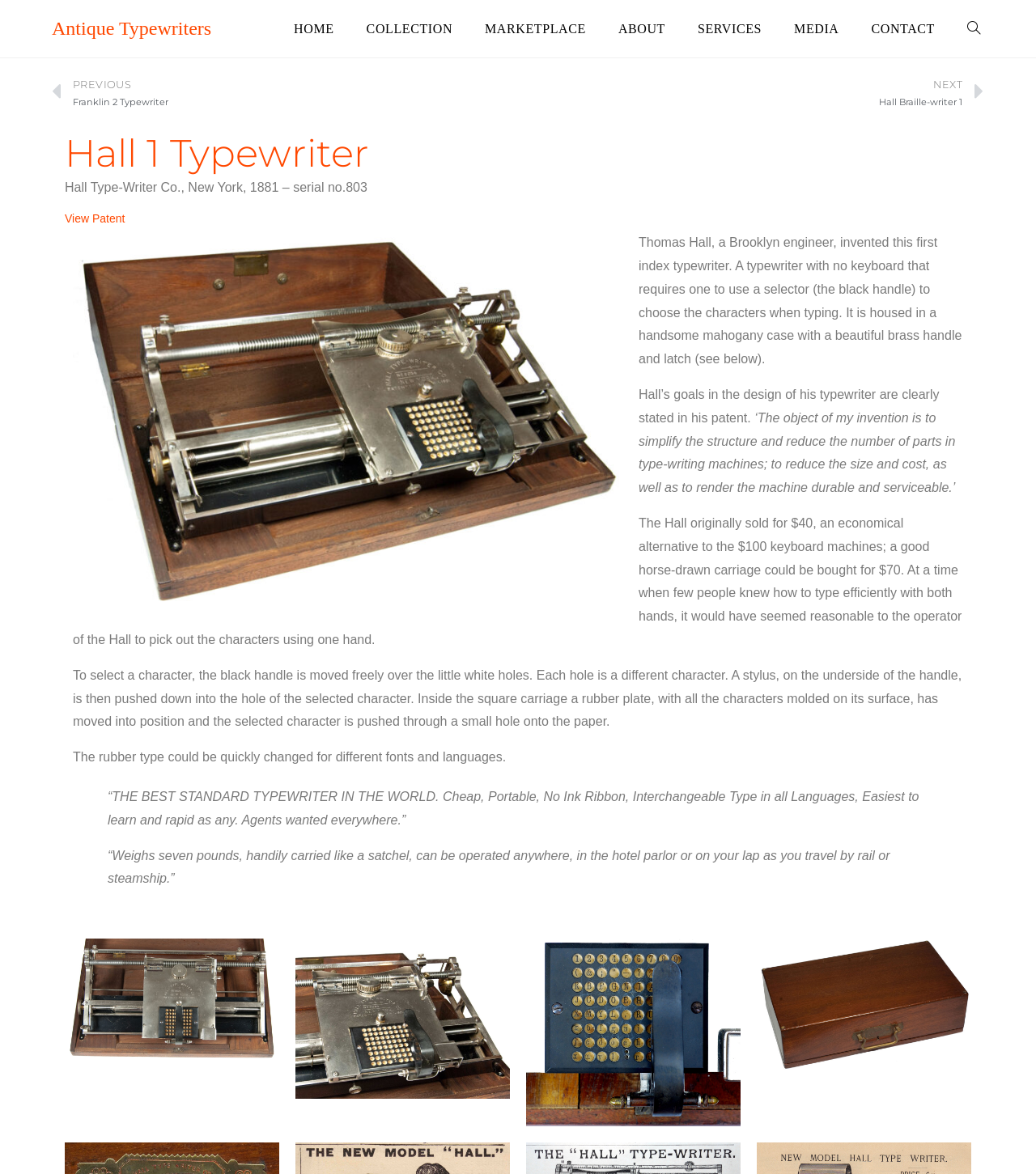What is the material of the case of the Hall 1 Typewriter?
Could you give a comprehensive explanation in response to this question?

The webpage describes the case of the Hall 1 Typewriter as 'housed in a handsome mahogany case with a beautiful brass handle and latch'.